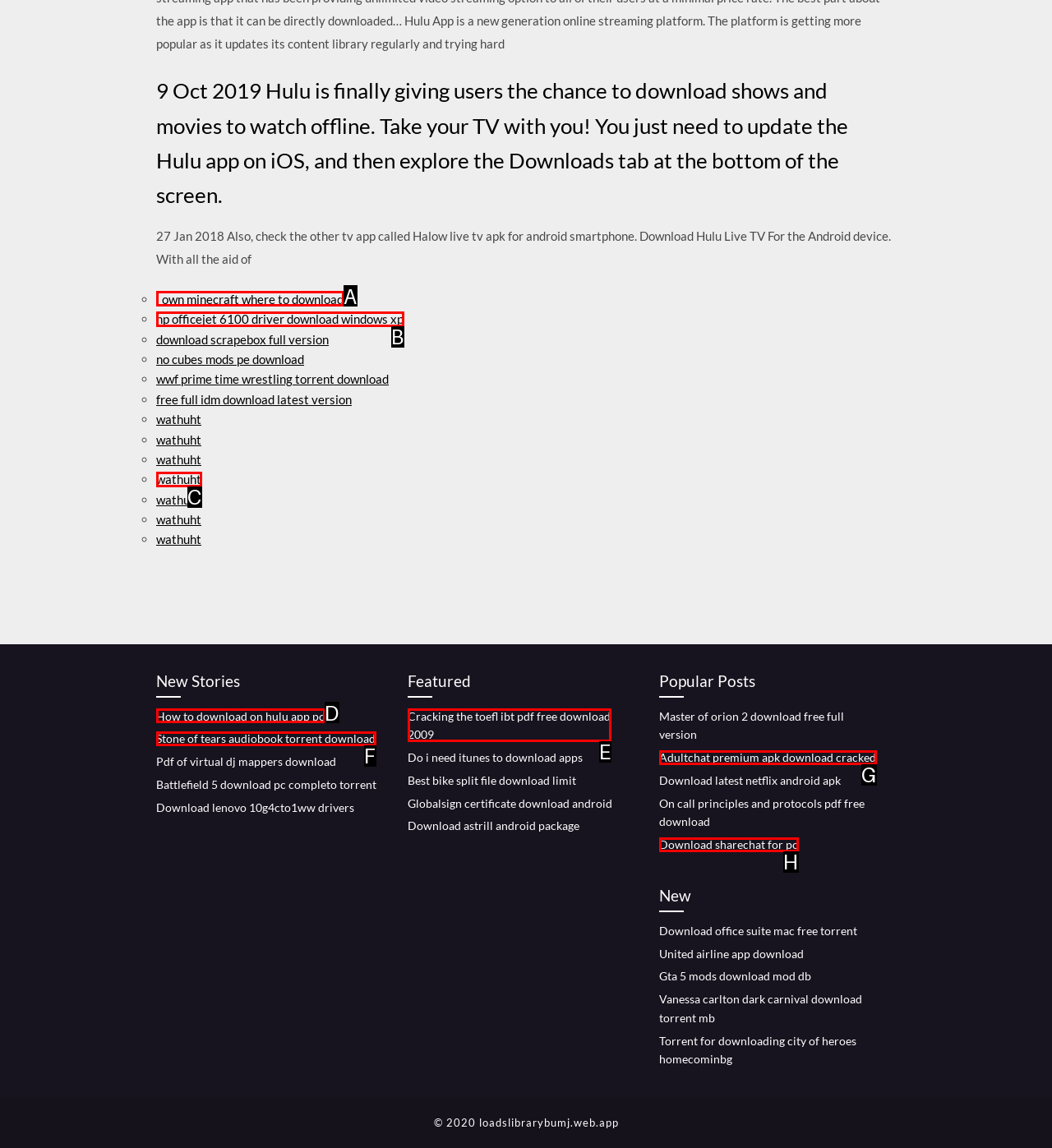Using the provided description: info@canariasingenieriacivil.com, select the HTML element that corresponds to it. Indicate your choice with the option's letter.

None